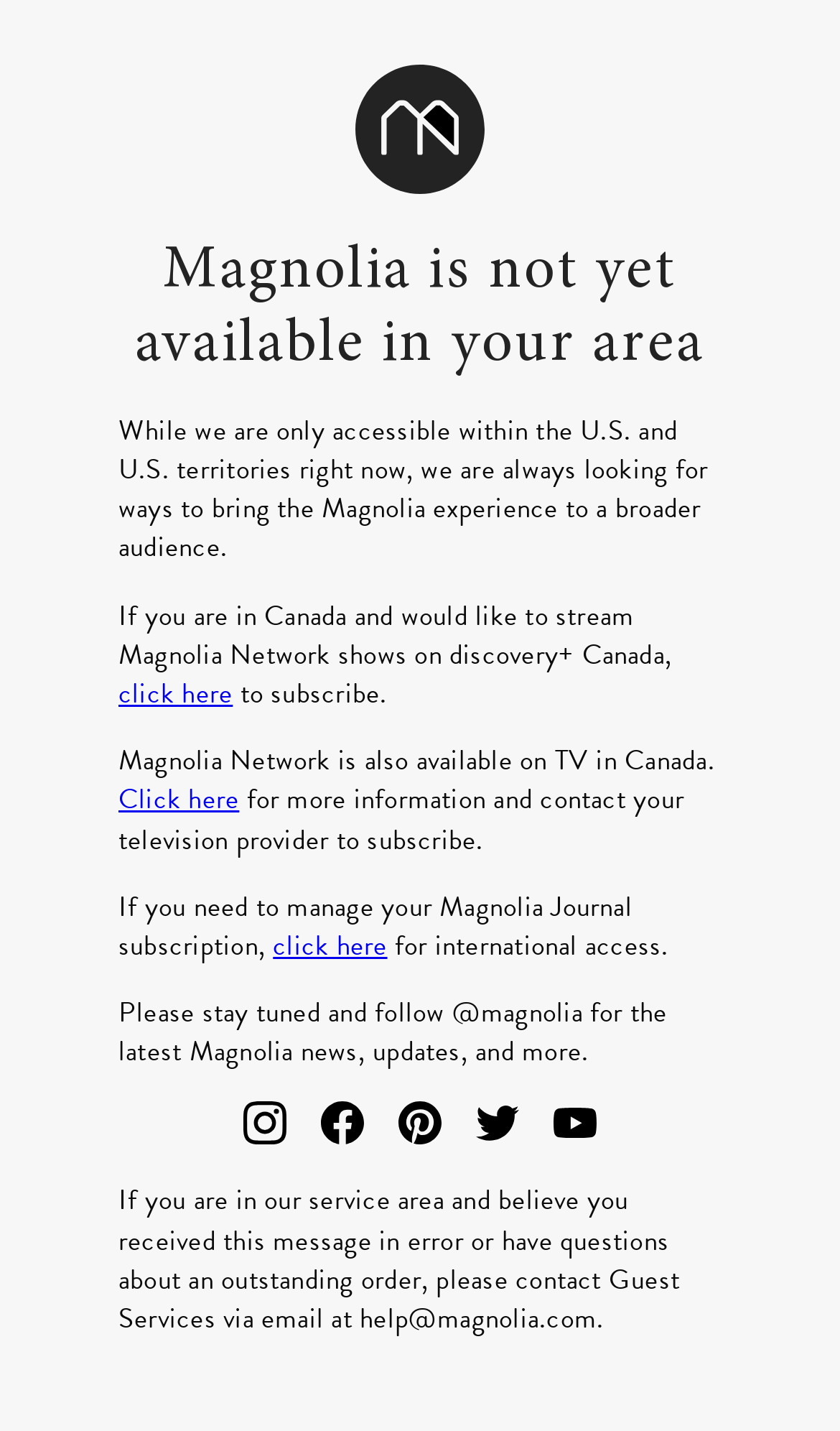Use a single word or phrase to respond to the question:
What social media platforms can I follow Magnolia on?

Four platforms